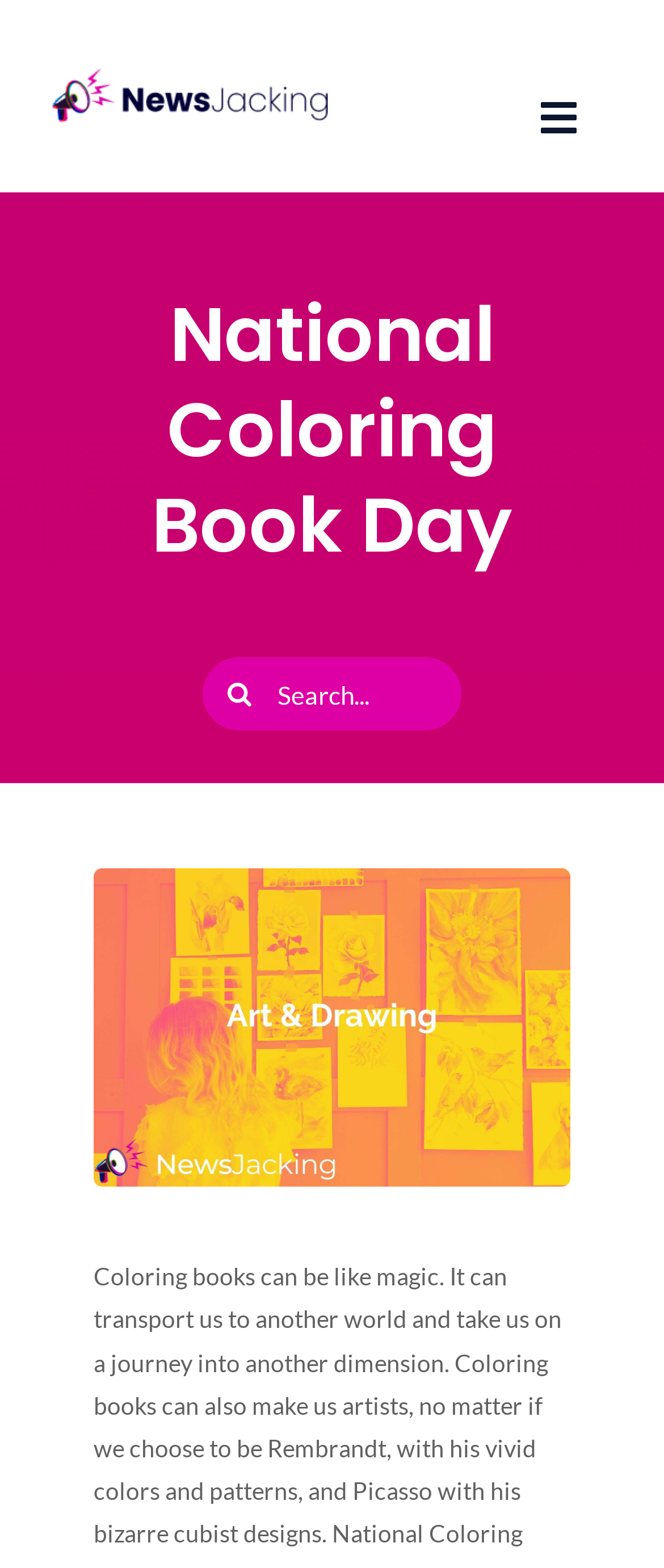Determine the bounding box for the UI element as described: "Legal Statement". The coordinates should be represented as four float numbers between 0 and 1, formatted as [left, top, right, bottom].

None